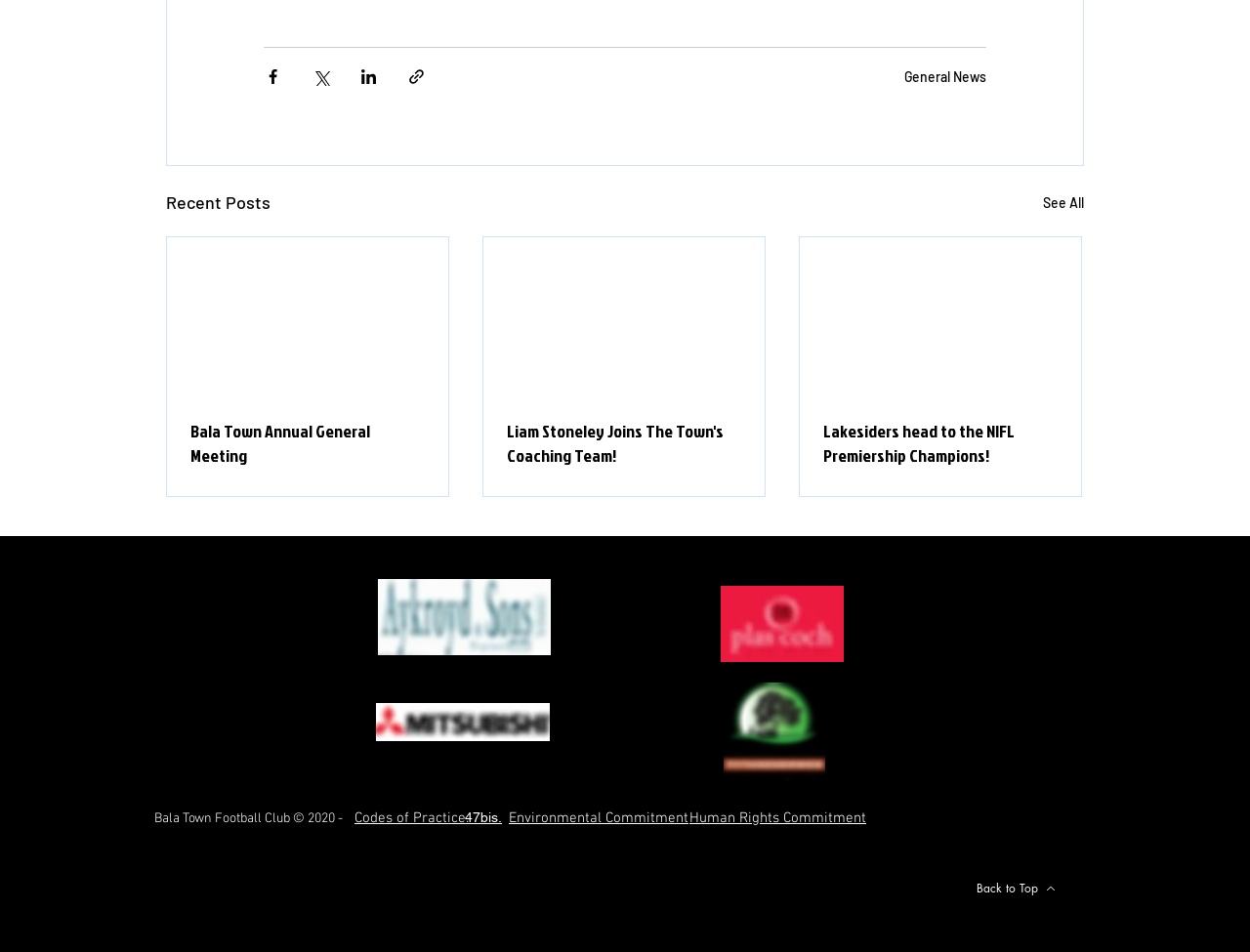What is the title of the section above the articles?
Provide a well-explained and detailed answer to the question.

The heading 'Recent Posts' is located above the articles, suggesting that the section displays a list of recent posts or updates.